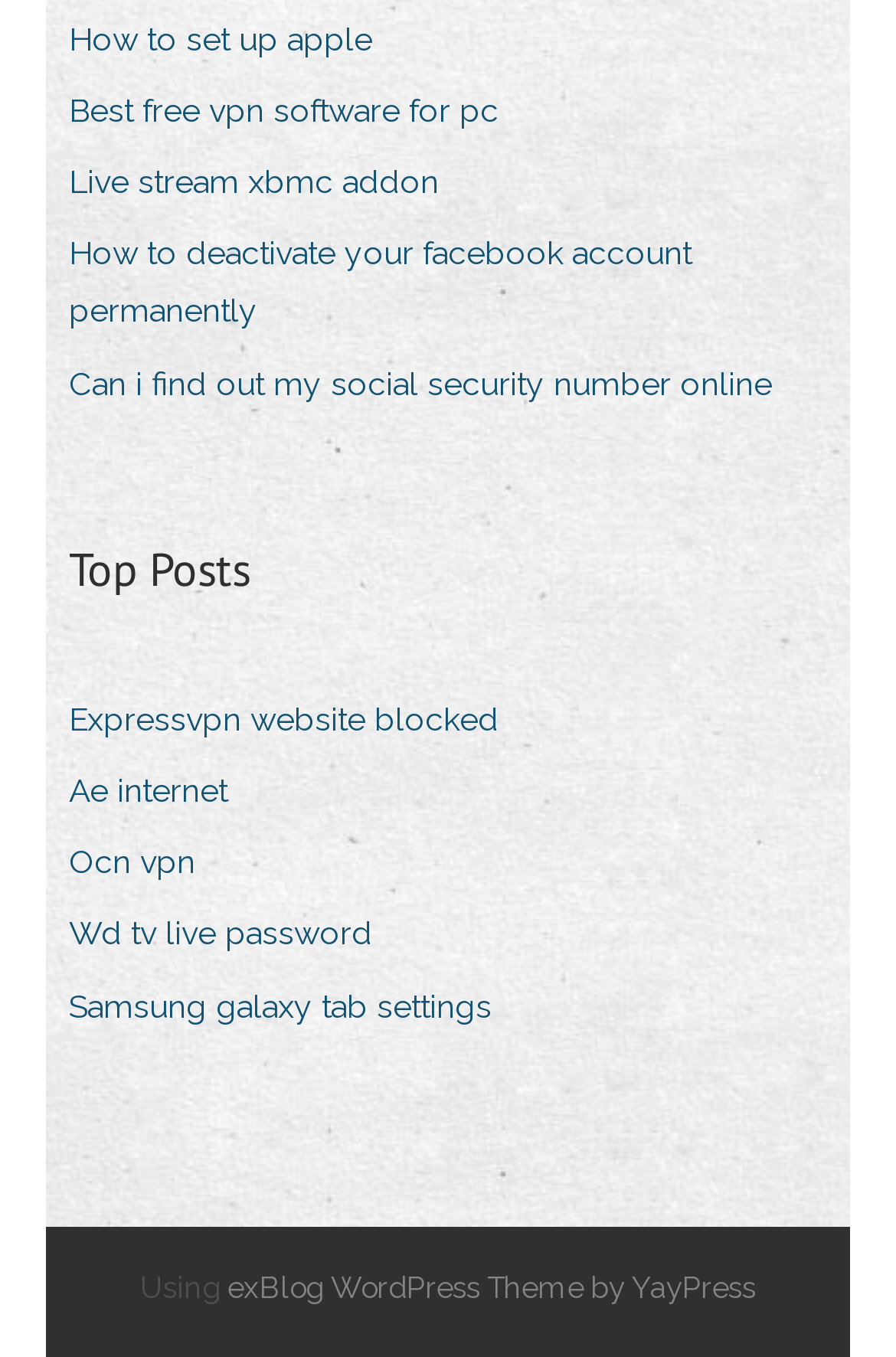Predict the bounding box coordinates of the UI element that matches this description: "exBlog WordPress Theme by YayPress". The coordinates should be in the format [left, top, right, bottom] with each value between 0 and 1.

[0.254, 0.936, 0.844, 0.961]